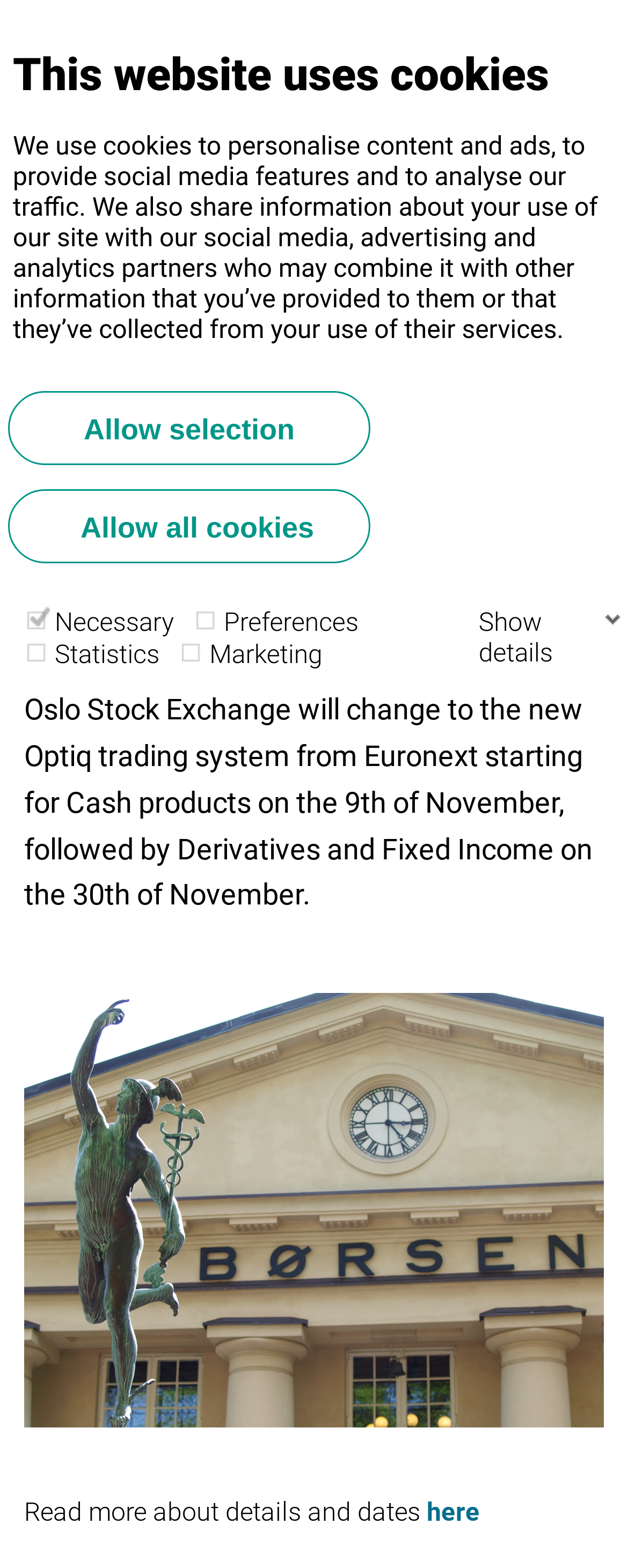Please determine the bounding box of the UI element that matches this description: here. The coordinates should be given as (top-left x, top-left y, bottom-right x, bottom-right y), with all values between 0 and 1.

[0.679, 0.955, 0.764, 0.974]